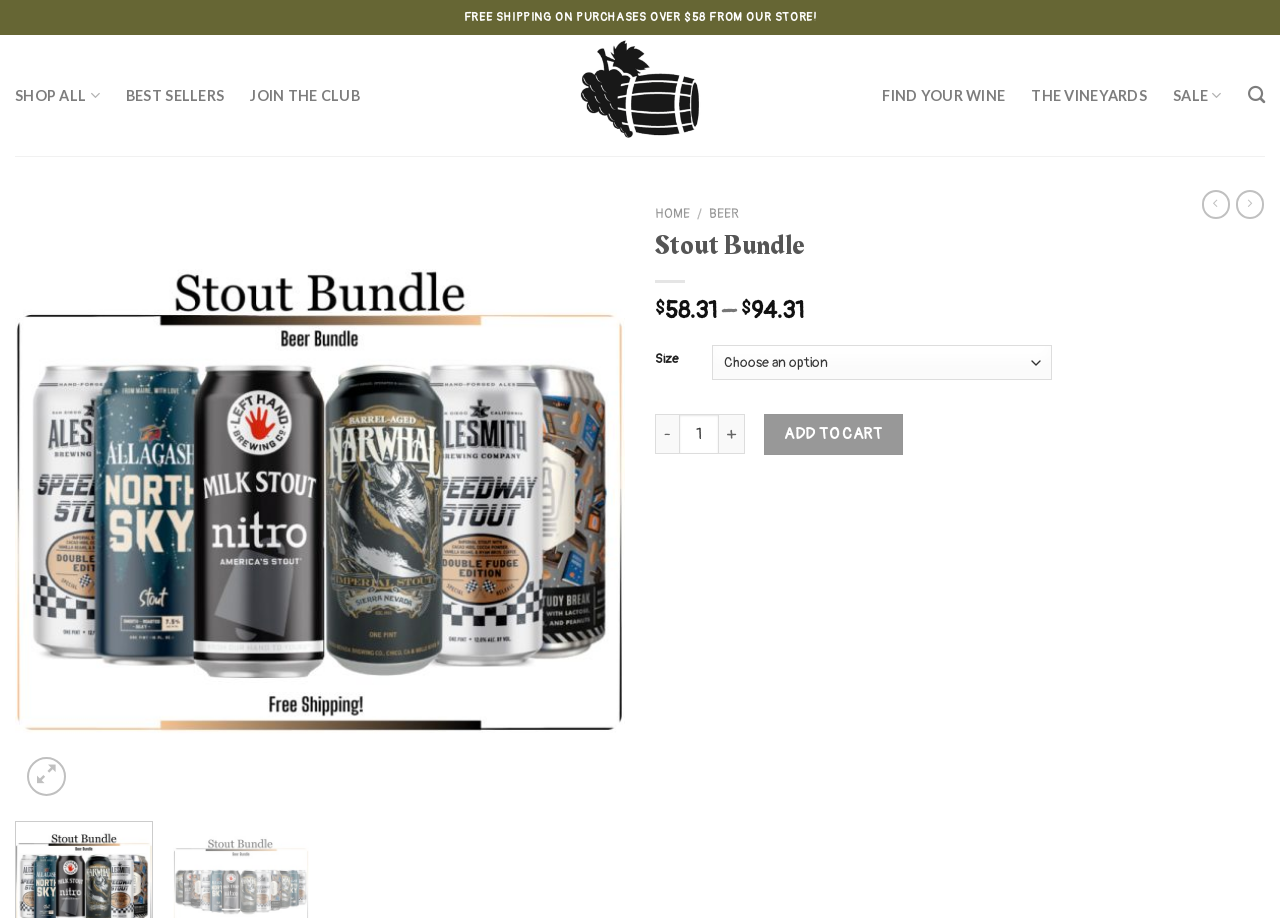What is the current price of the Stout Bundle?
Please respond to the question with as much detail as possible.

The static text '$58.31' is displayed next to the '–' symbol, indicating that the current price of the Stout Bundle is $58.31.